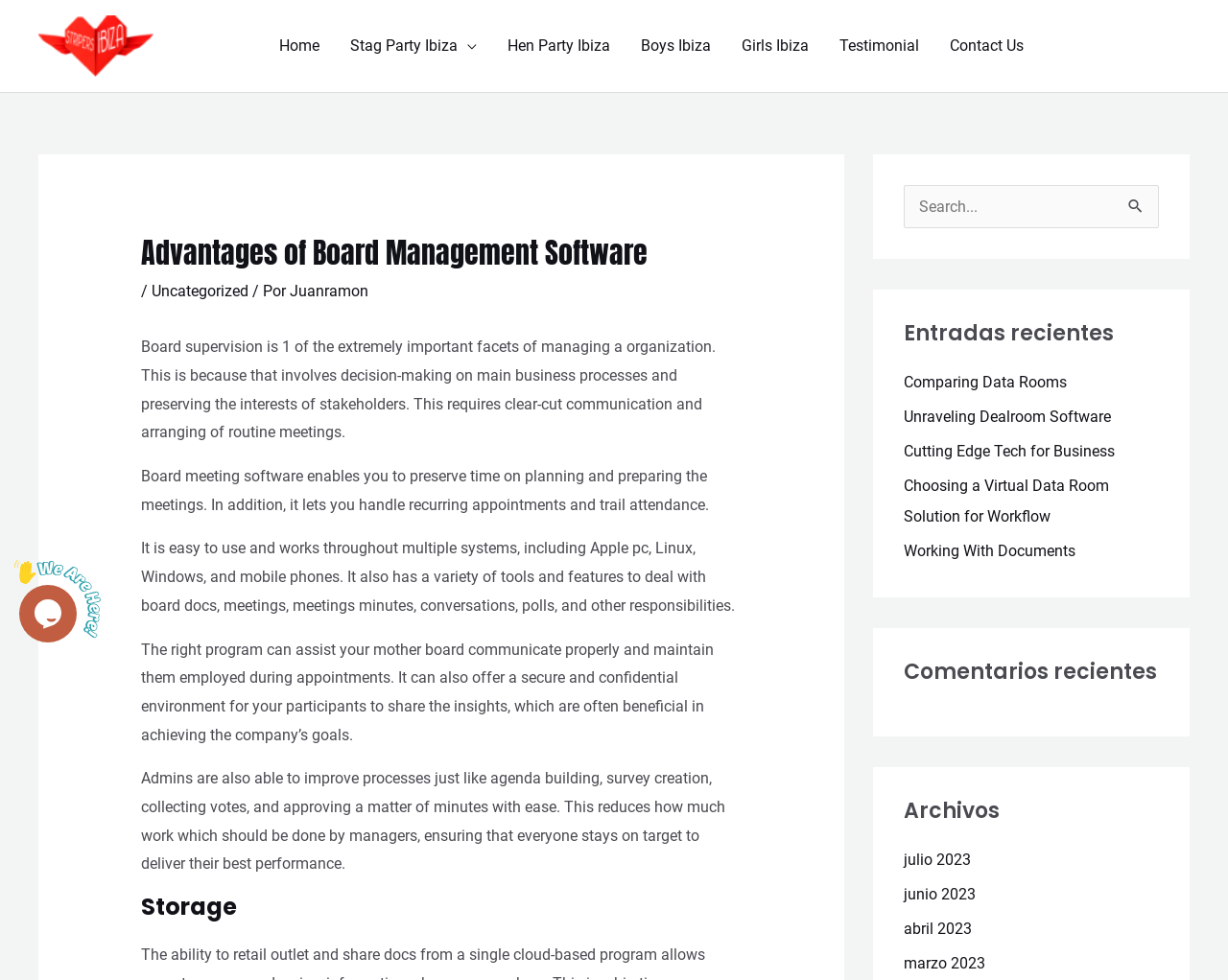Please find the bounding box coordinates of the element that must be clicked to perform the given instruction: "Make a reservation". The coordinates should be four float numbers from 0 to 1, i.e., [left, top, right, bottom].

[0.862, 0.026, 0.969, 0.067]